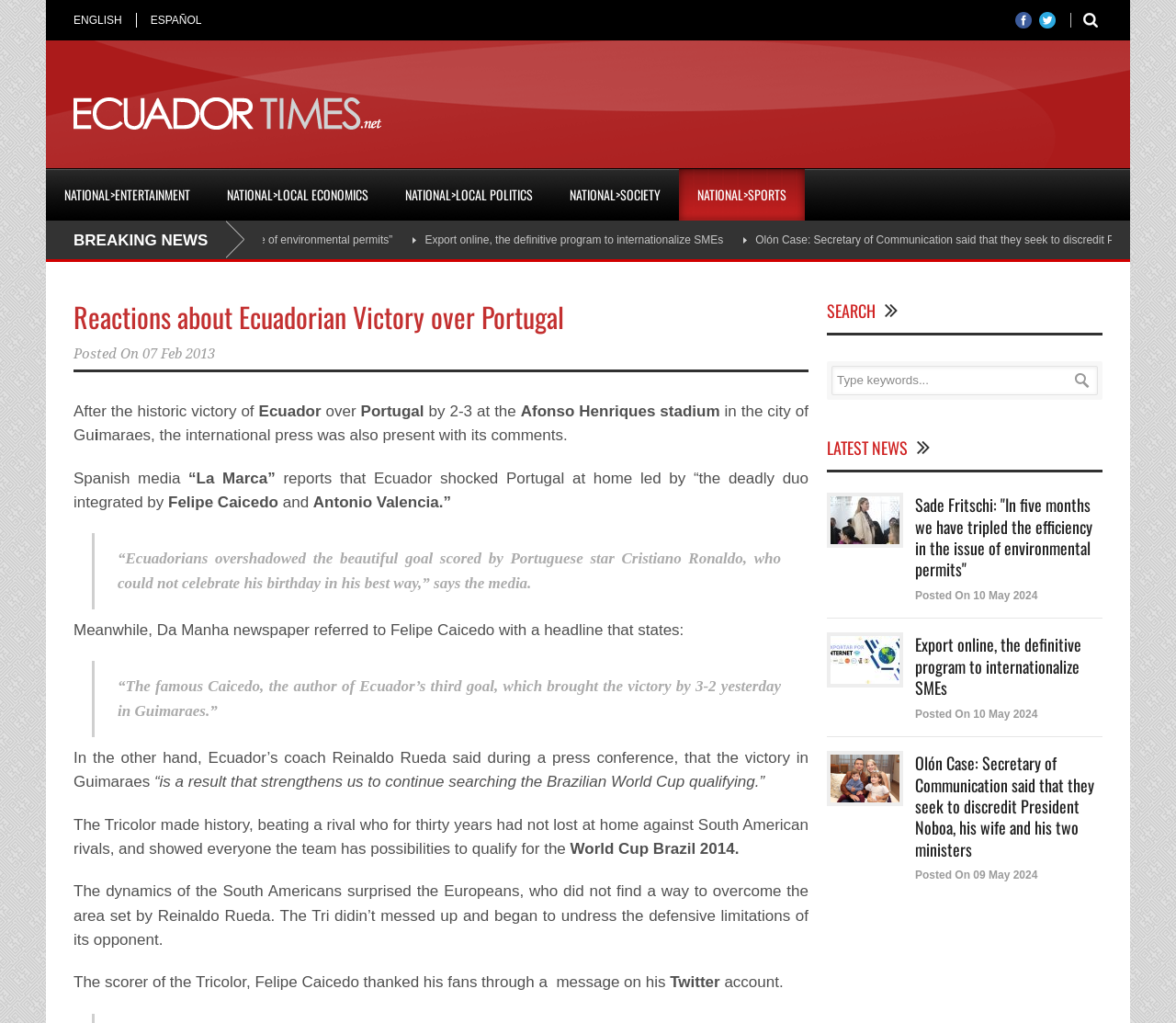Determine the bounding box coordinates for the clickable element to execute this instruction: "Search for keywords". Provide the coordinates as four float numbers between 0 and 1, i.e., [left, top, right, bottom].

[0.707, 0.358, 0.934, 0.386]